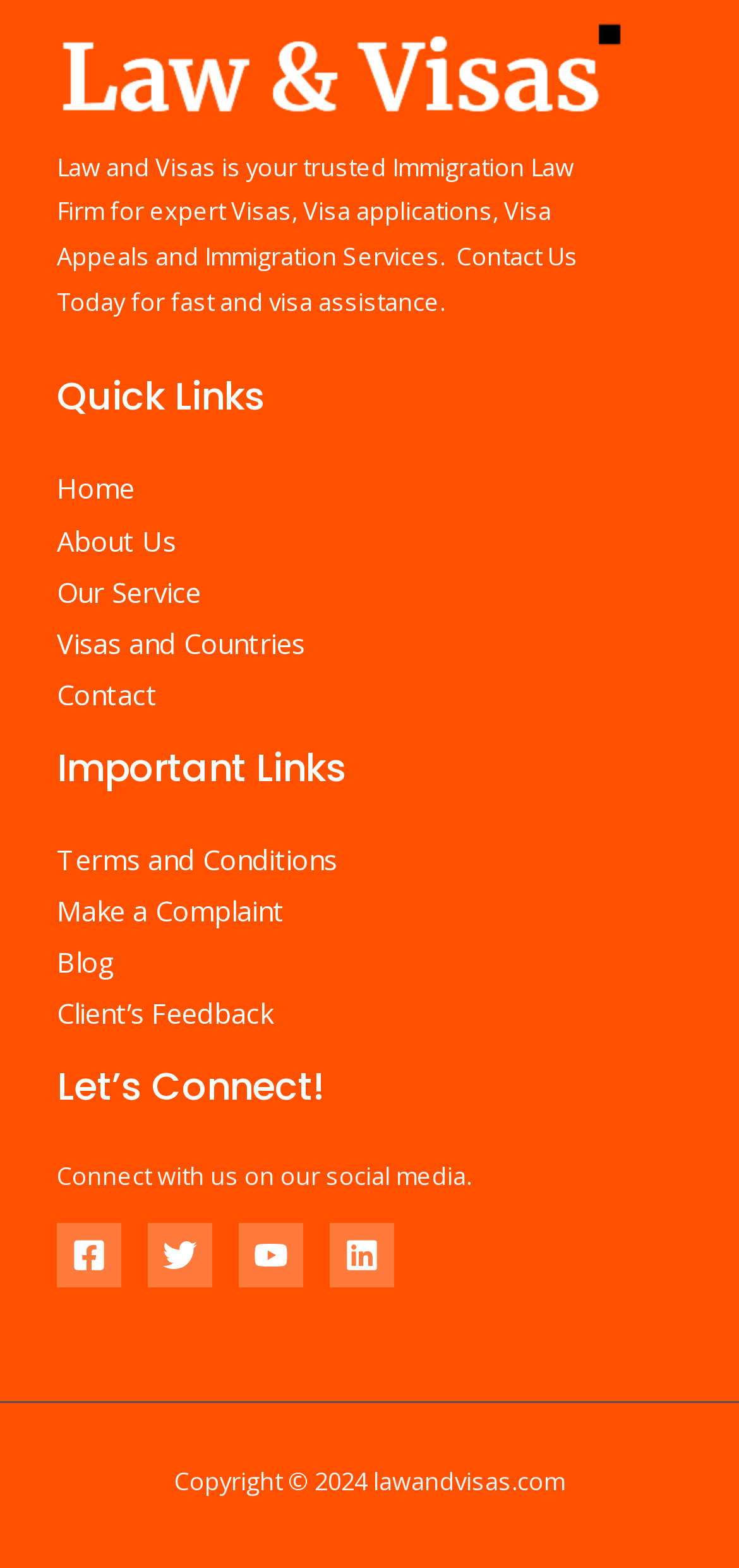What is the last item in the 'Quick Links' navigation?
Please give a detailed and elaborate answer to the question based on the image.

The 'Quick Links' navigation is a child element of the 'Footer Widget 2' complementary element. The last item in this navigation is the link 'Contact' which has a bounding box coordinate of [0.077, 0.43, 0.213, 0.454].